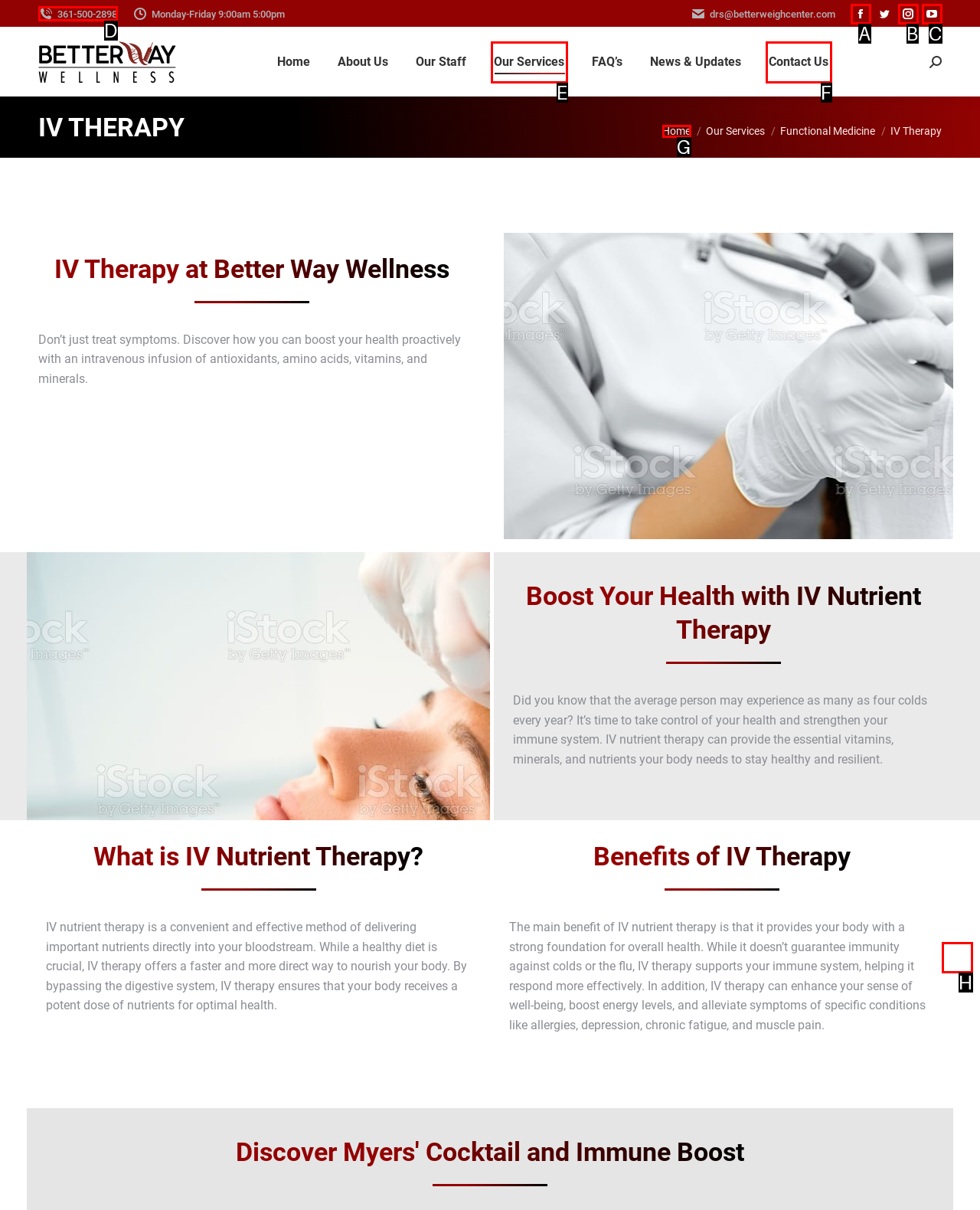Identify the UI element described as: Our Services
Answer with the option's letter directly.

E